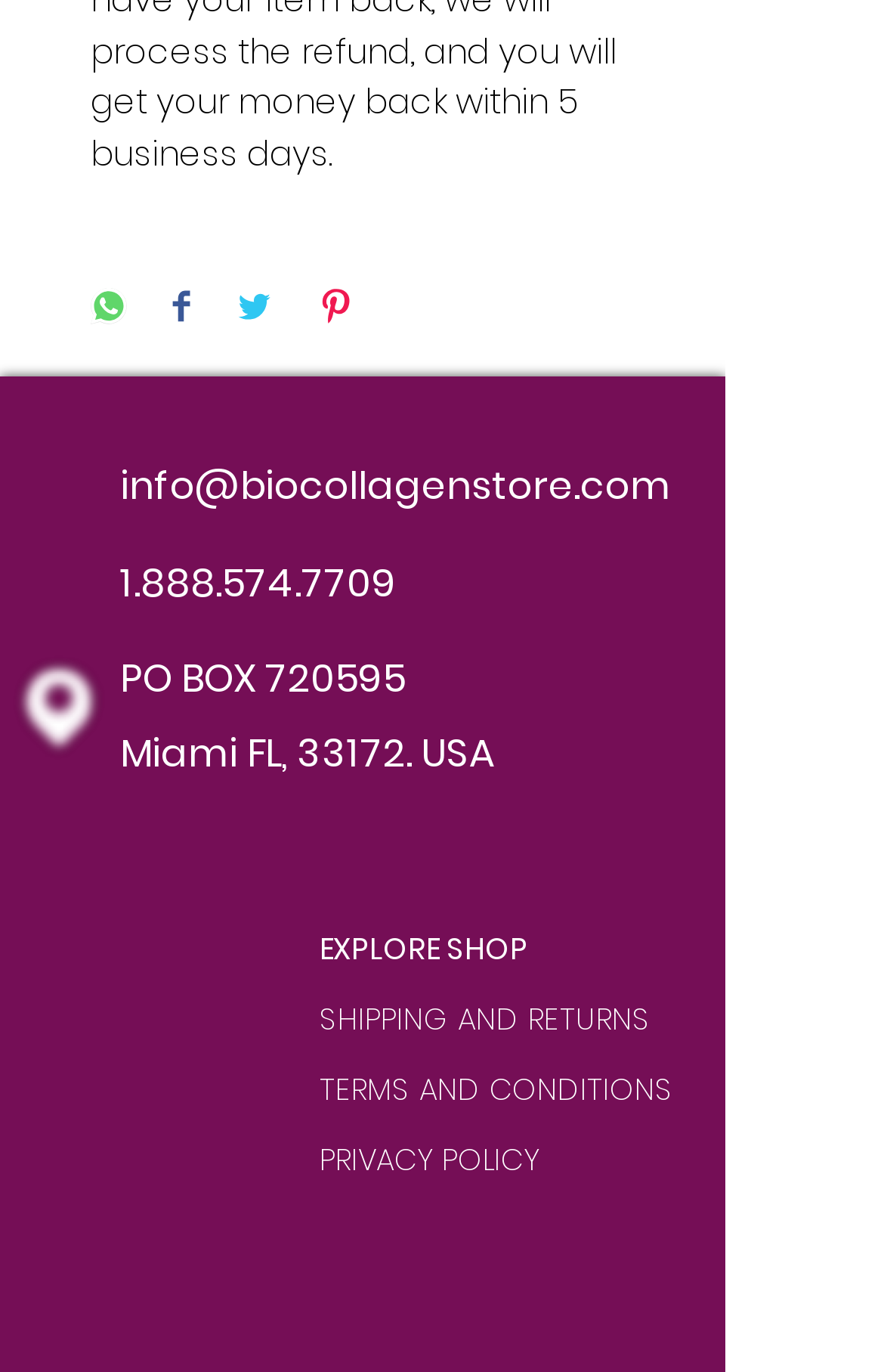How many links are available in the footer section?
Based on the image, please offer an in-depth response to the question.

I counted the number of links available in the footer section, which are 'EXPLORE SHOP', 'SHIPPING AND RETURNS', 'TERMS AND CONDITIONS', 'PRIVACY POLICY', and '2018 - 2024', totaling 5 links.